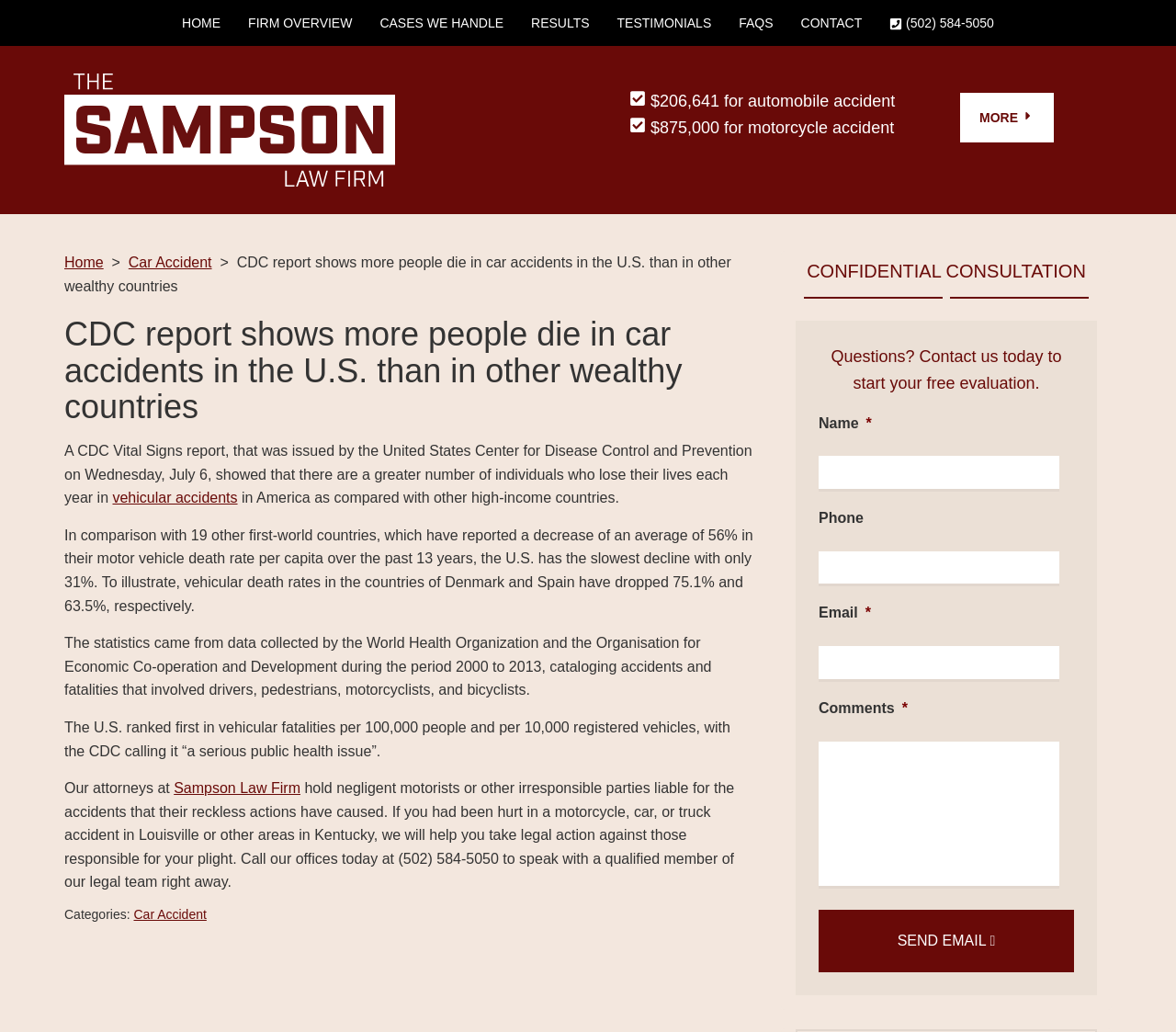Pinpoint the bounding box coordinates for the area that should be clicked to perform the following instruction: "Call (502) 584-5050".

[0.767, 0.015, 0.845, 0.029]